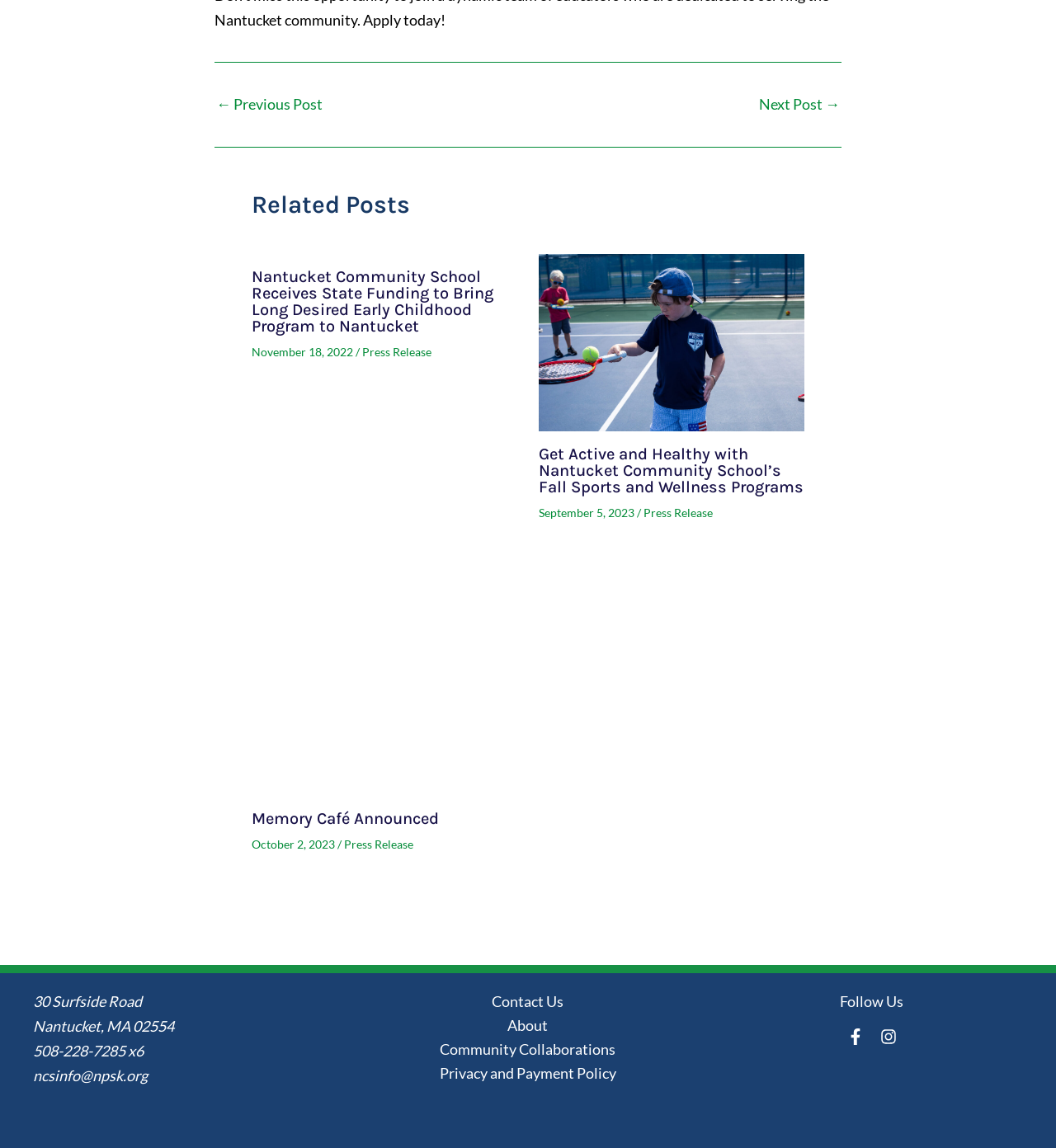What is the date of the second related post?
Please provide a single word or phrase as the answer based on the screenshot.

September 5, 2023